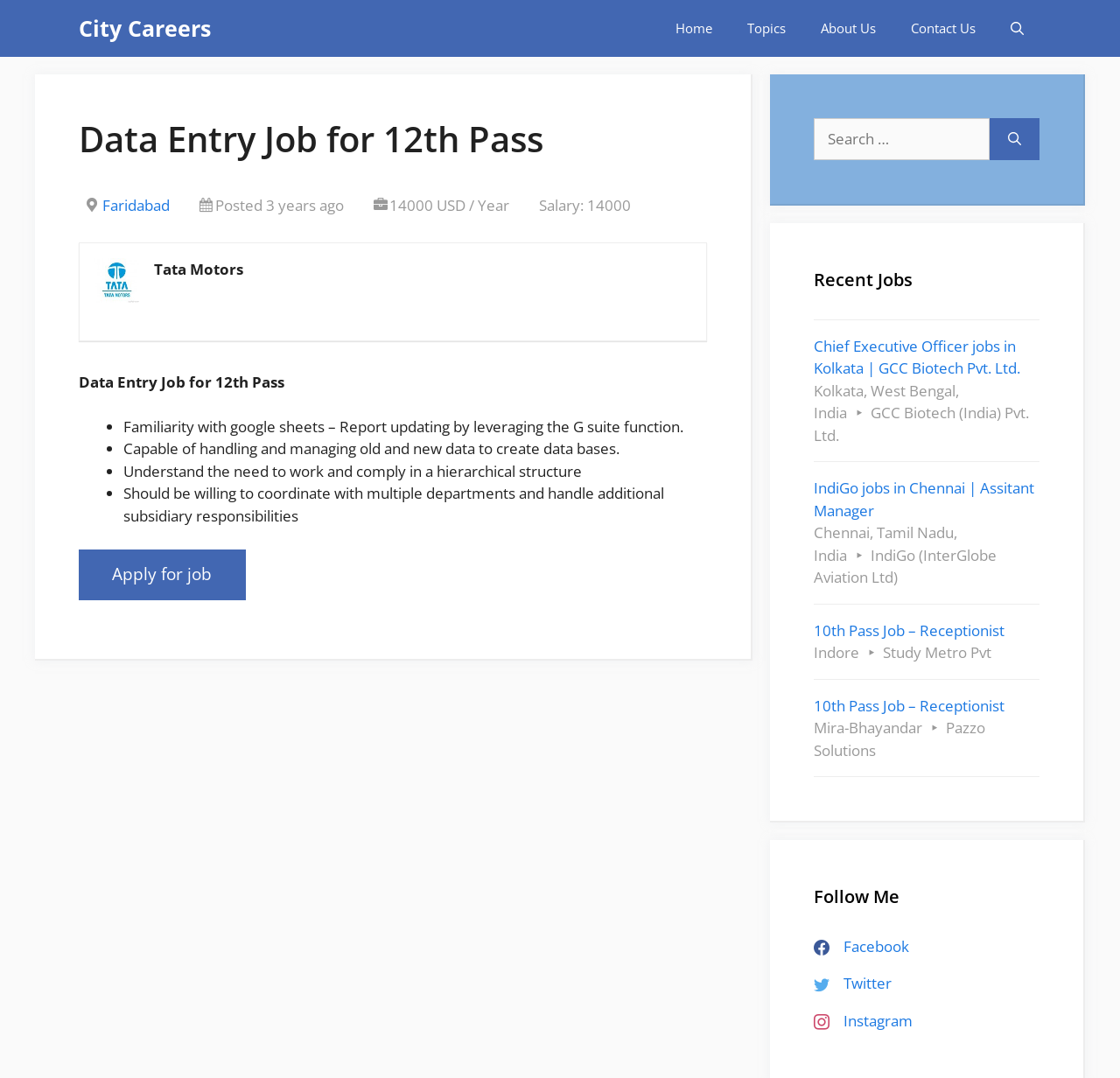What is the company logo displayed on the webpage?
Give a comprehensive and detailed explanation for the question.

I found the answer by looking at the image element in the article section of the webpage, which has a bounding box coordinate of [0.084, 0.239, 0.124, 0.28]. The image is described as 'Tata Motors'.